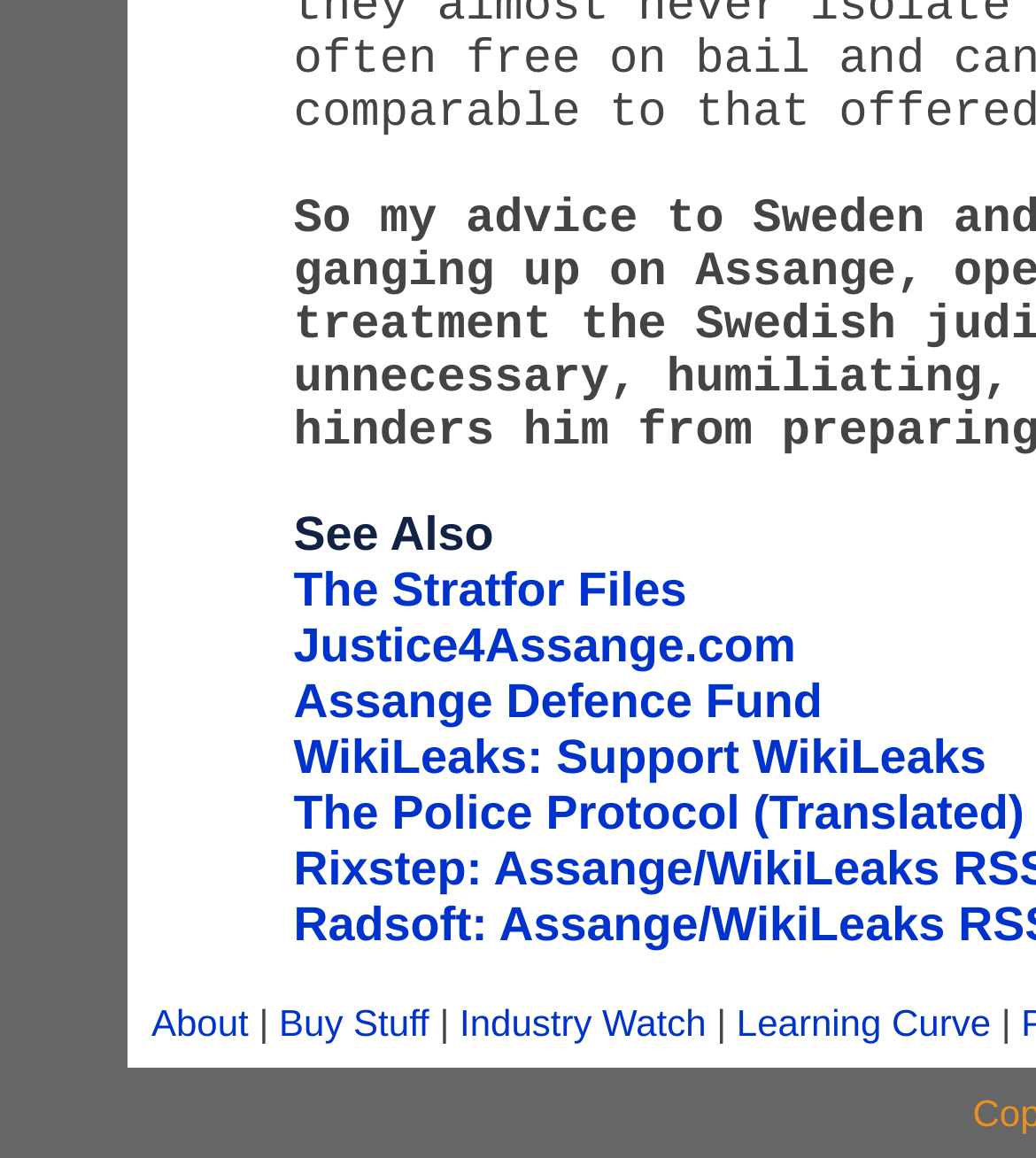Find the bounding box coordinates corresponding to the UI element with the description: "The Stratfor Files". The coordinates should be formatted as [left, top, right, bottom], with values as floats between 0 and 1.

[0.283, 0.485, 0.663, 0.531]